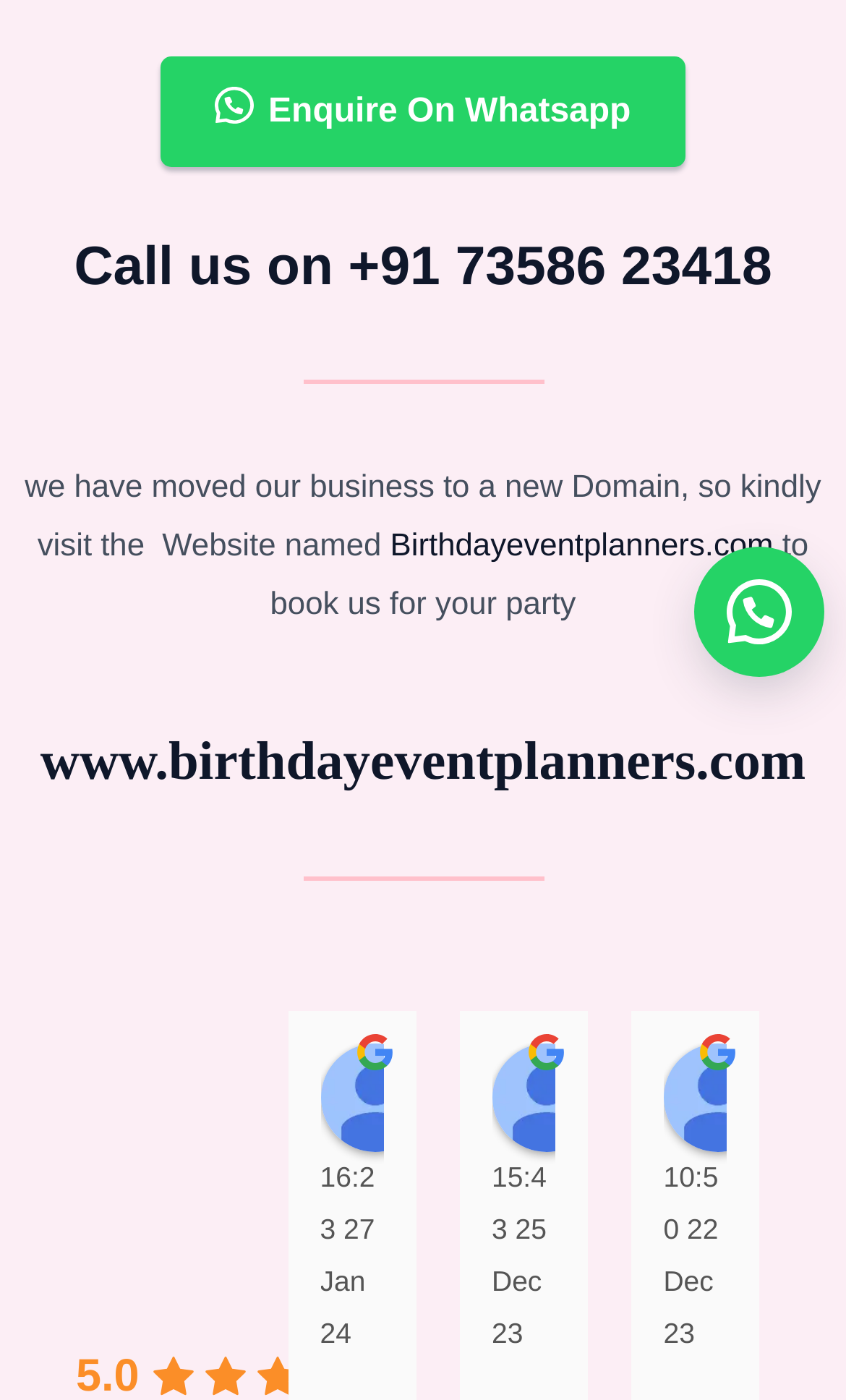Predict the bounding box coordinates for the UI element described as: "Chat on WhatsApp". The coordinates should be four float numbers between 0 and 1, presented as [left, top, right, bottom].

[0.821, 0.39, 0.974, 0.483]